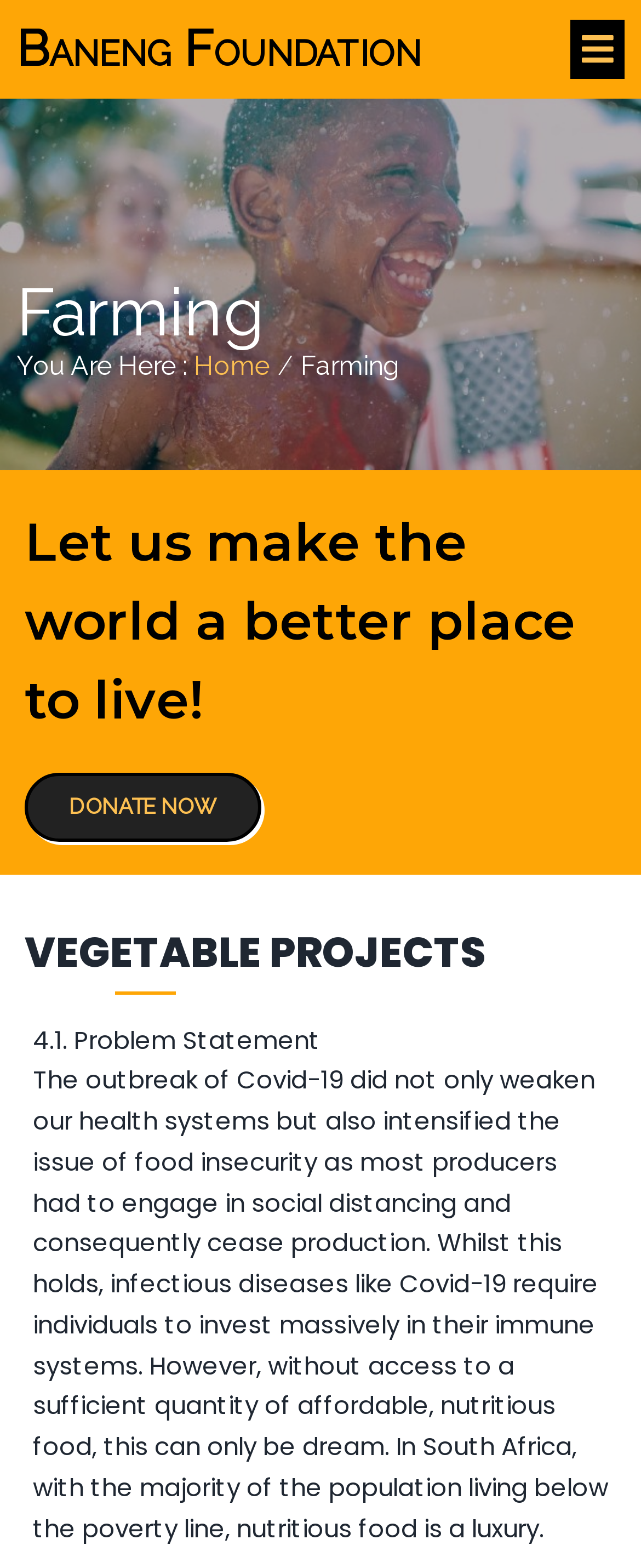Identify the bounding box coordinates for the UI element described as: "Home". The coordinates should be provided as four floats between 0 and 1: [left, top, right, bottom].

[0.303, 0.223, 0.421, 0.243]